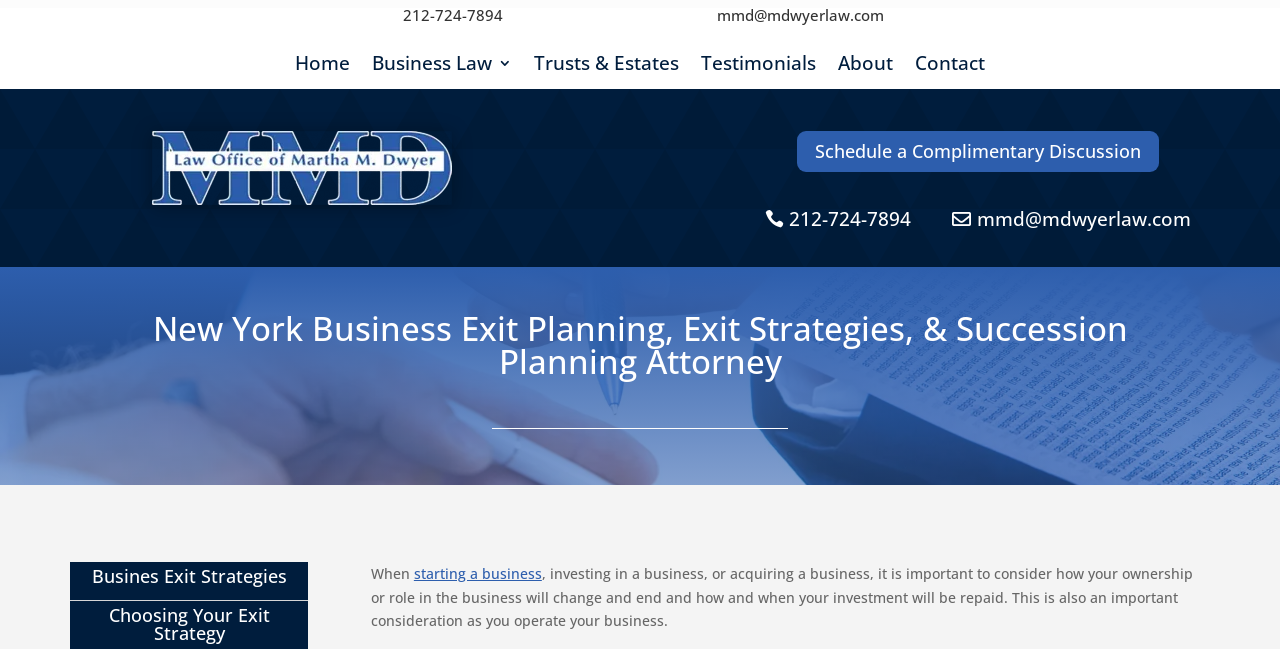Give an in-depth explanation of the webpage layout and content.

This webpage is about a New York-based attorney specializing in business exit planning, exit strategies, and succession planning. 

At the top left, there is an image. Below the image, there are two sections with a phone number and an email address, respectively. Each section has an icon and a heading with the corresponding contact information. 

To the right of the image, there is a navigation menu with six links: Home, Business Law 3, Trusts & Estates, Testimonials, About, and Contact. 

Below the navigation menu, there is a prominent call-to-action link to schedule a complimentary discussion. 

Further down, there is a heading that reiterates the attorney's specialty. Below this heading, there is a section that discusses the importance of considering business exit strategies when starting, investing in, or acquiring a business. This section consists of a few lines of text. 

At the very bottom of the page, there is another heading that mentions business exit strategies.